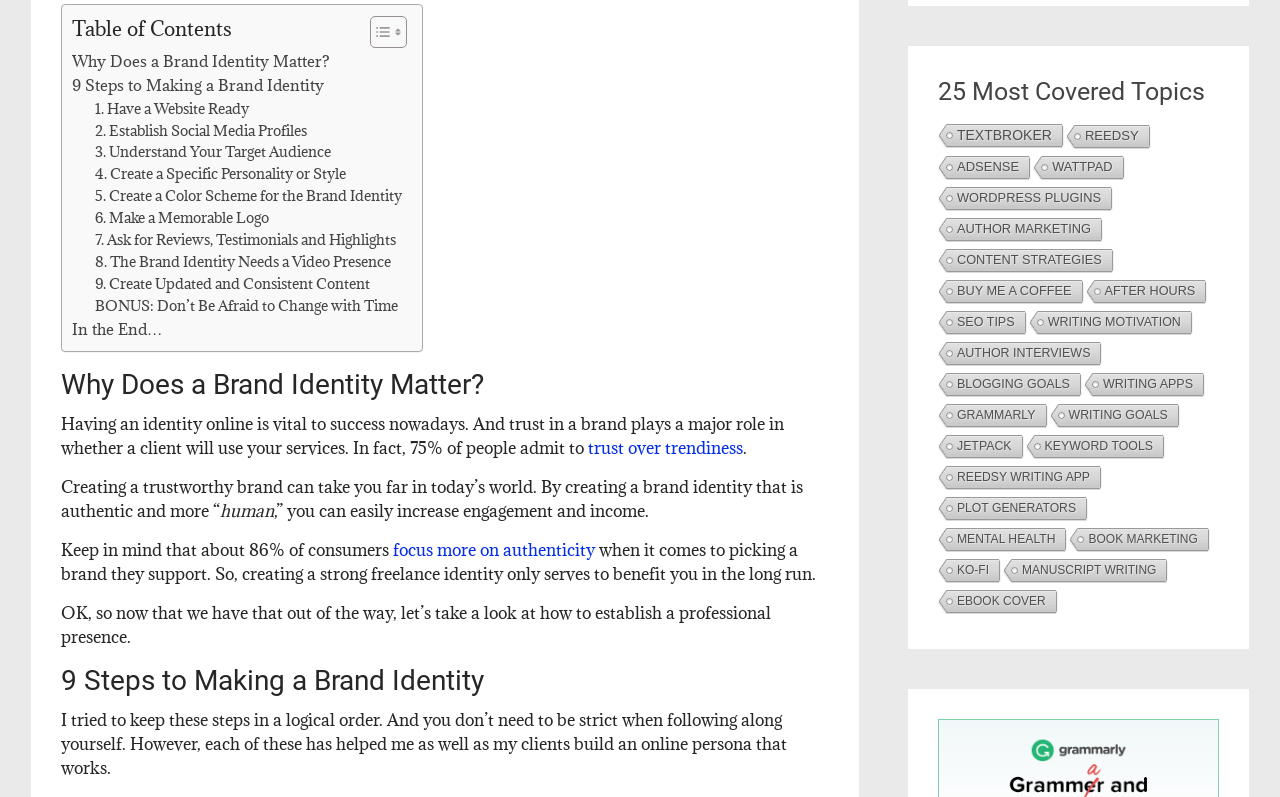Specify the bounding box coordinates of the area to click in order to execute this command: 'Learn about 'SEO Tips''. The coordinates should consist of four float numbers ranging from 0 to 1, and should be formatted as [left, top, right, bottom].

[0.731, 0.39, 0.8, 0.422]